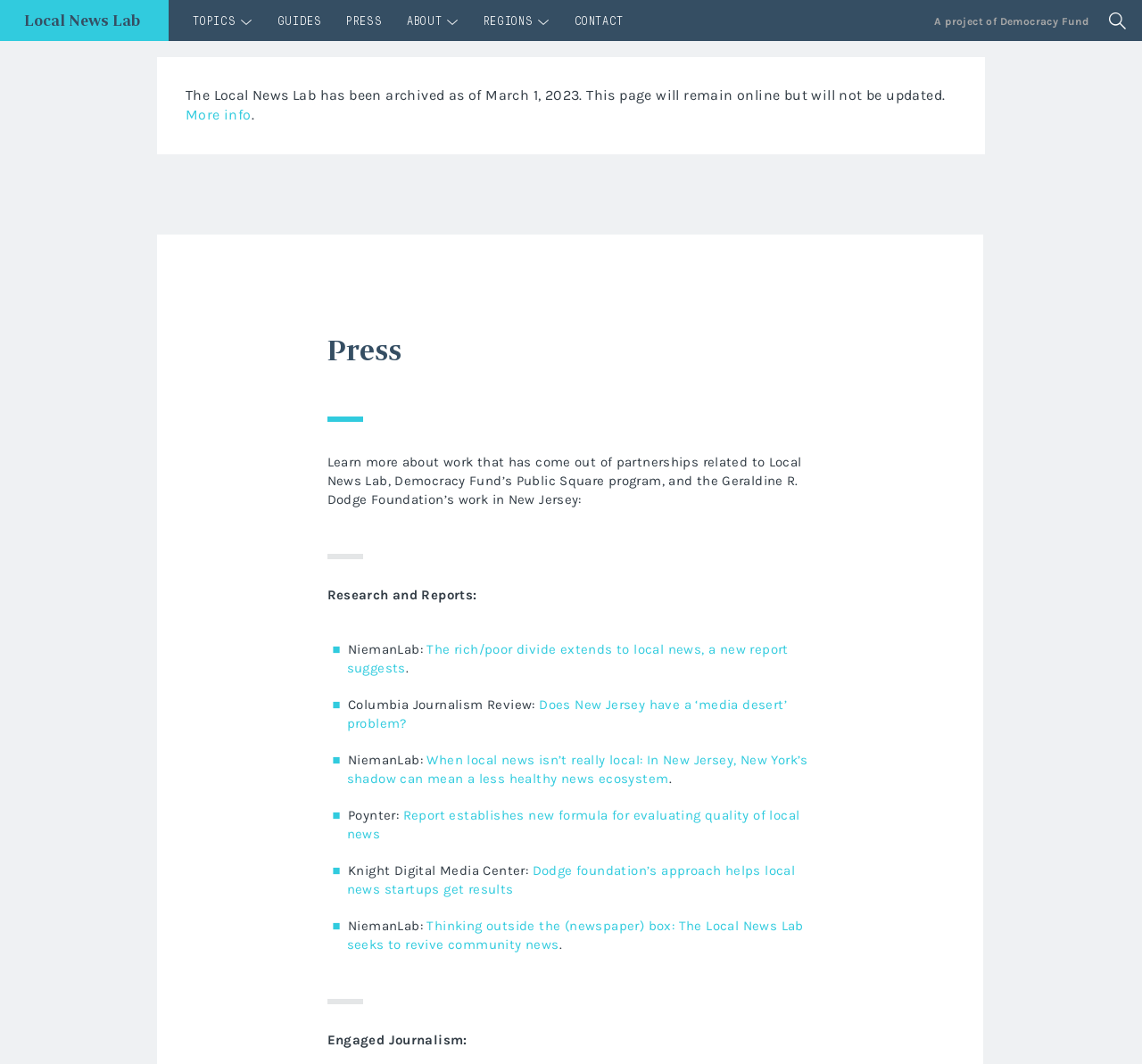What is the topic of the report mentioned in the webpage?
Look at the webpage screenshot and answer the question with a detailed explanation.

The topic of the report can be inferred from the text on the webpage, which mentions 'Research and Reports' and lists several reports related to local news. This suggests that the topic of the report is local news.